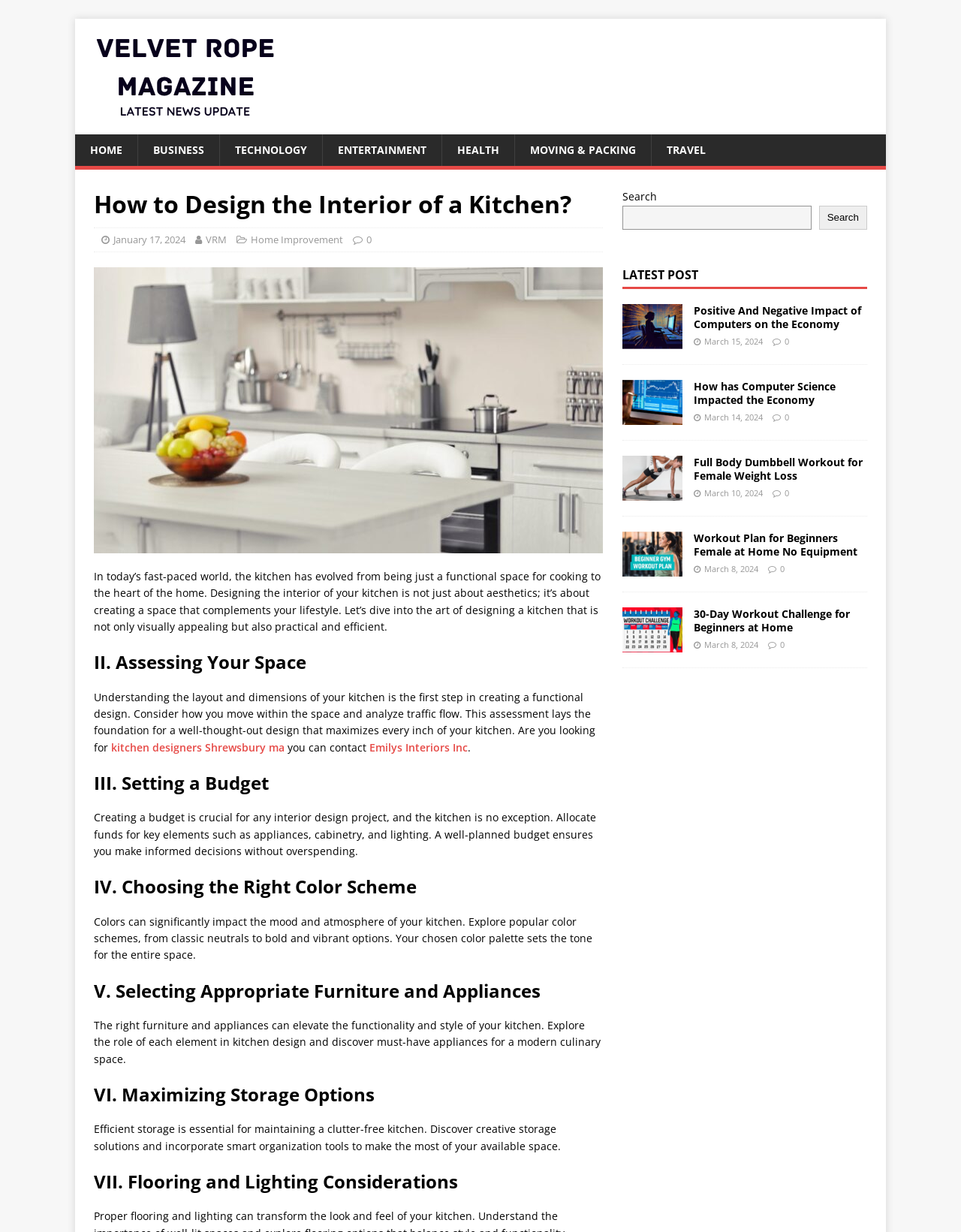Present a detailed account of what is displayed on the webpage.

The webpage is about designing the interior of a kitchen, with a focus on creating a functional and aesthetically pleasing space. At the top of the page, there is a header section with a logo and navigation links to different categories such as "HOME", "BUSINESS", "TECHNOLOGY", and more. Below the header, there is a main content area with a heading "How to Design the Interior of a Kitchen?" and a subheading "January 17, 2024" with links to "VRM" and "Home Improvement".

The main content is divided into sections, each with a heading and a brief description. The sections are: "II. Assessing Your Space", "III. Setting a Budget", "IV. Choosing the Right Color Scheme", "V. Selecting Appropriate Furniture and Appliances", "VI. Maximizing Storage Options", and "VII. Flooring and Lighting Considerations". Each section has a brief paragraph of text describing the importance of each step in the kitchen design process.

To the right of the main content area, there is a sidebar with a search bar and a section titled "LATEST POST" with four recent articles listed, each with a thumbnail image, a title, and a date. The articles are about computer science, economy, and workout plans for females.

At the top of the page, there is also a banner with a logo "VELVET ROPE MAGAZINE" and an image.